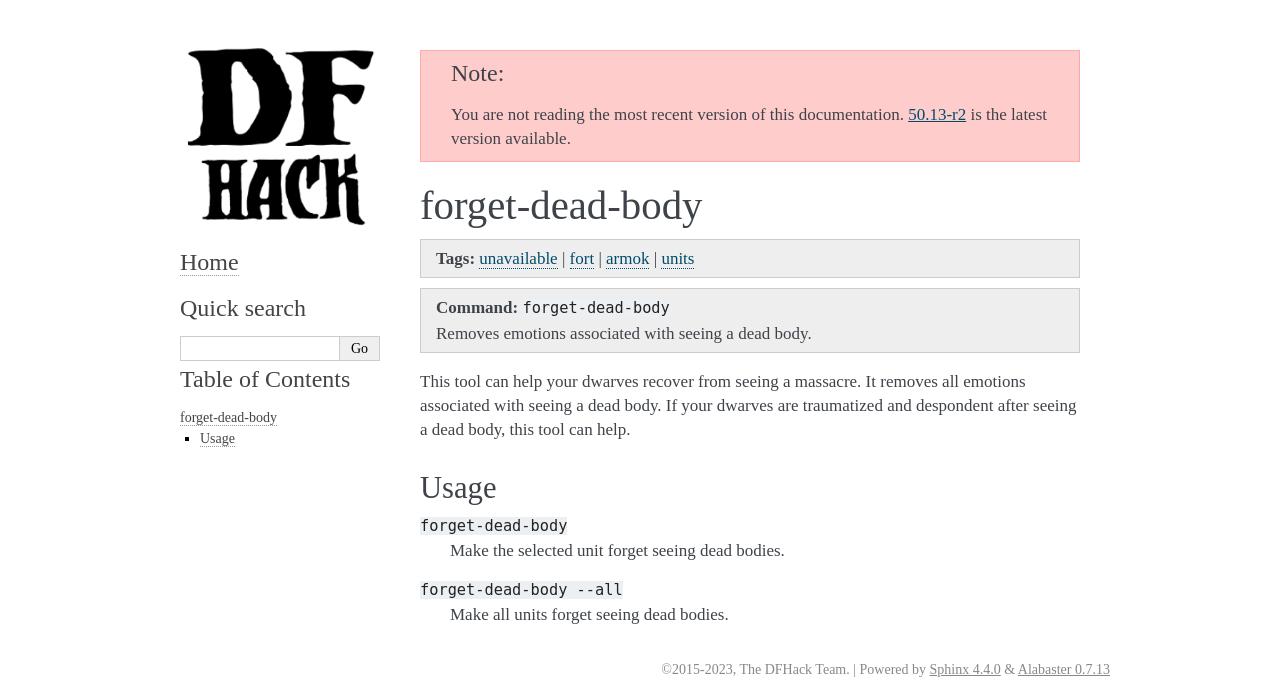Refer to the screenshot and answer the following question in detail:
What is the name of the team that created this documentation?

I found the answer by looking at the footer of the page, which has a copyright notice that says '©2015-2023, The DFHack Team.' This indicates that the documentation was created by The DFHack Team.